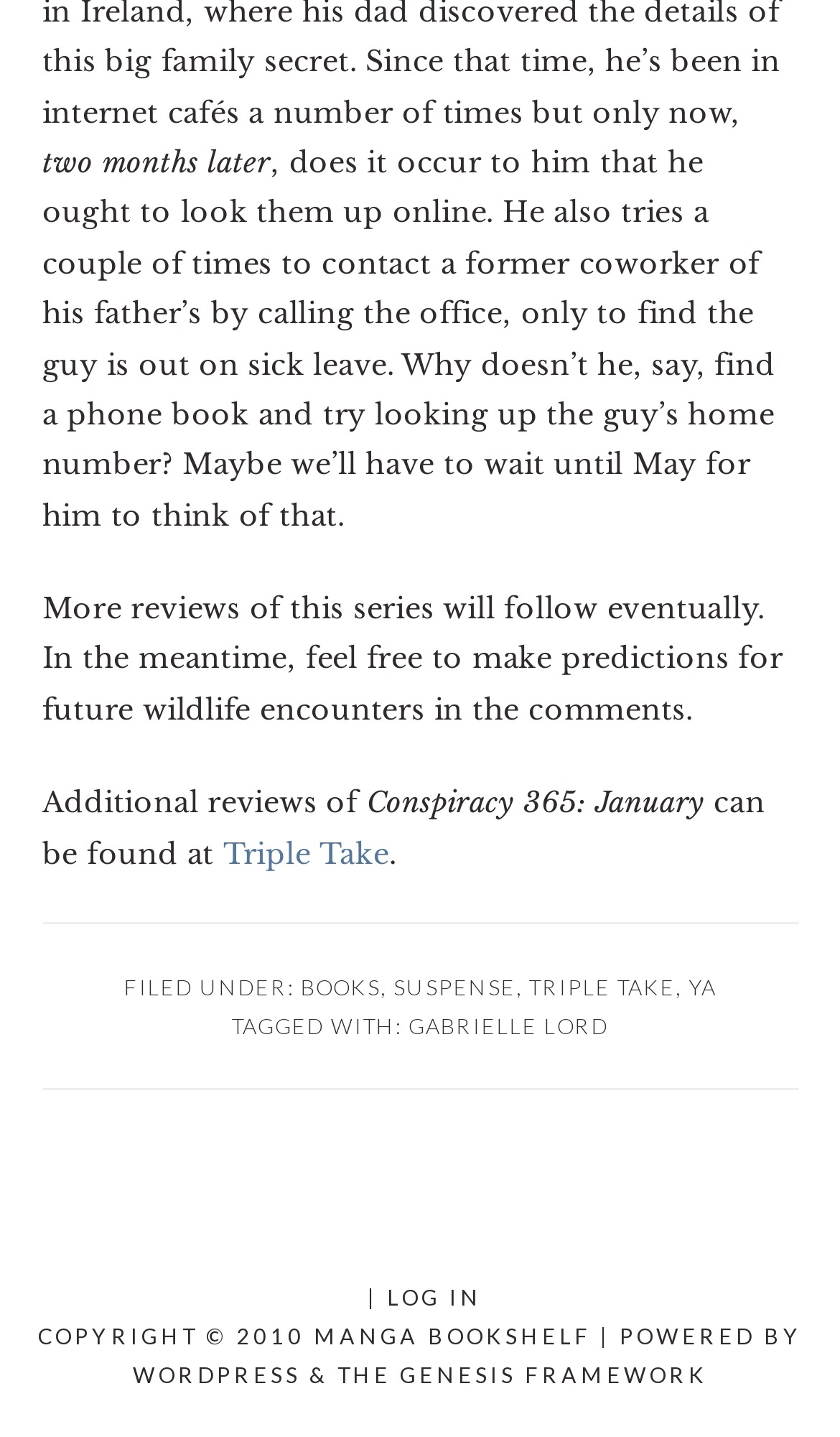Using the given element description, provide the bounding box coordinates (top-left x, top-left y, bottom-right x, bottom-right y) for the corresponding UI element in the screenshot: Triple Take

[0.266, 0.581, 0.463, 0.607]